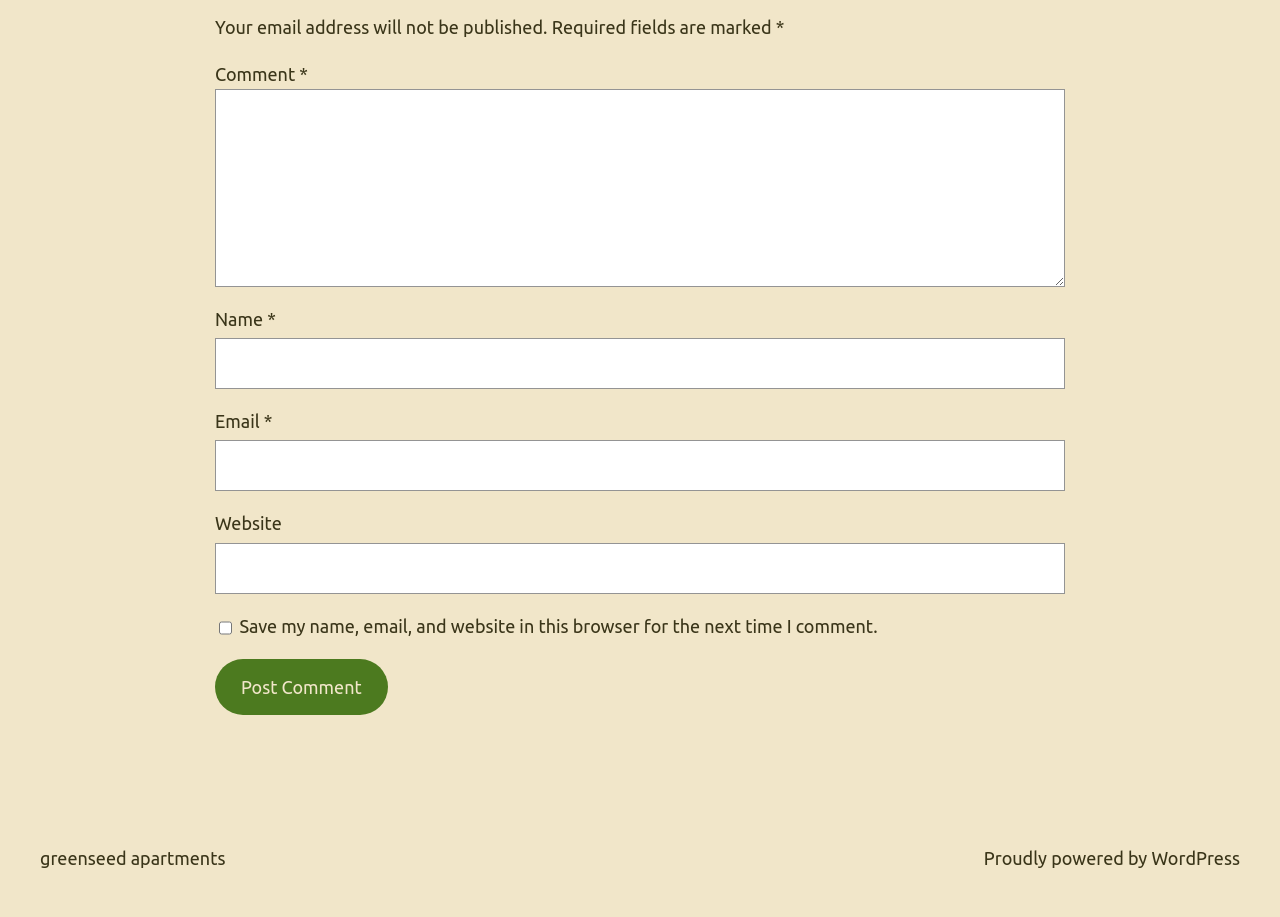What is the purpose of the checkbox?
Look at the image and answer the question using a single word or phrase.

Save comment info